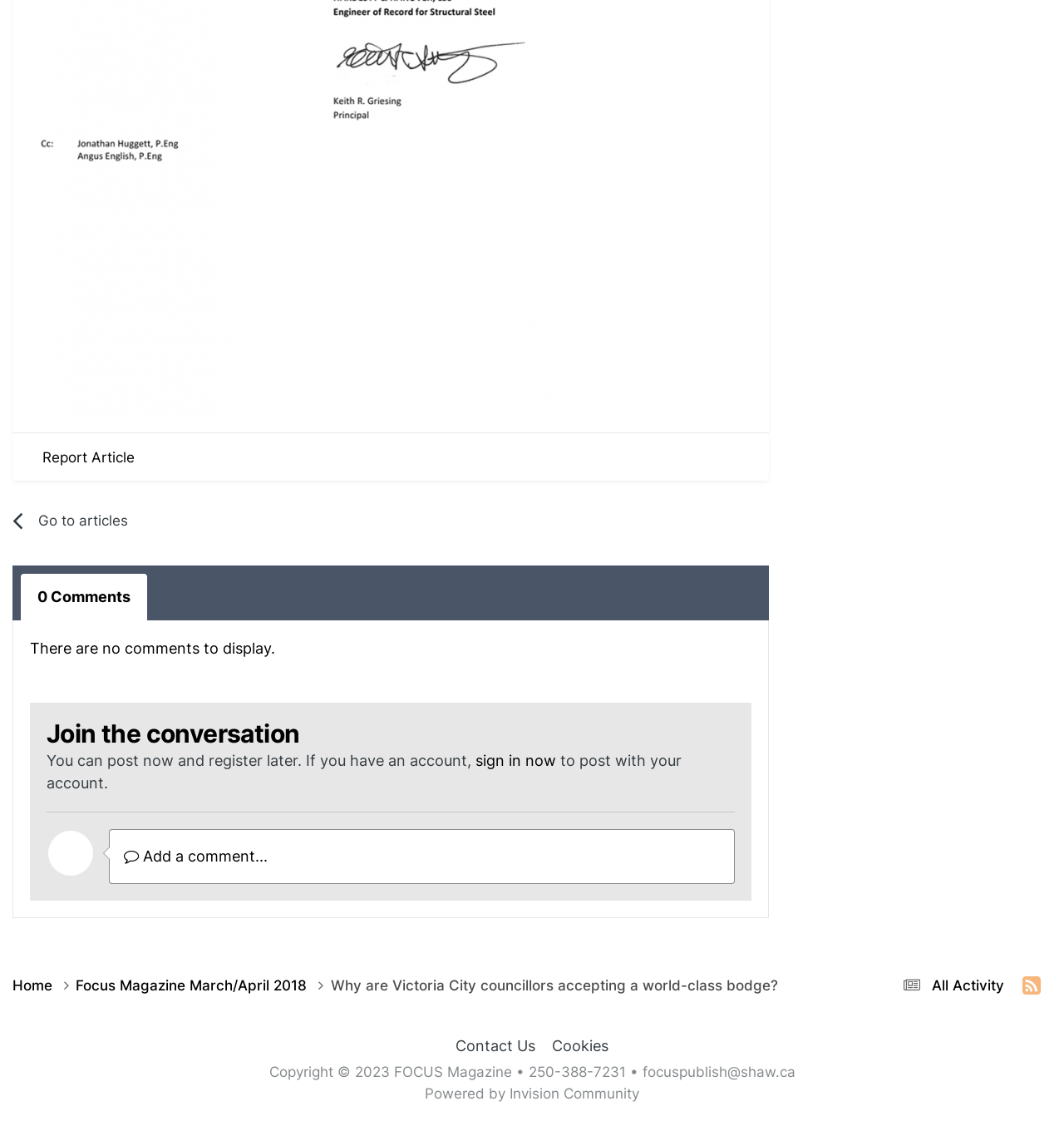Please identify the bounding box coordinates of the element I should click to complete this instruction: 'Click on the 'Crazy Apple Rumors Site' link'. The coordinates should be given as four float numbers between 0 and 1, like this: [left, top, right, bottom].

None